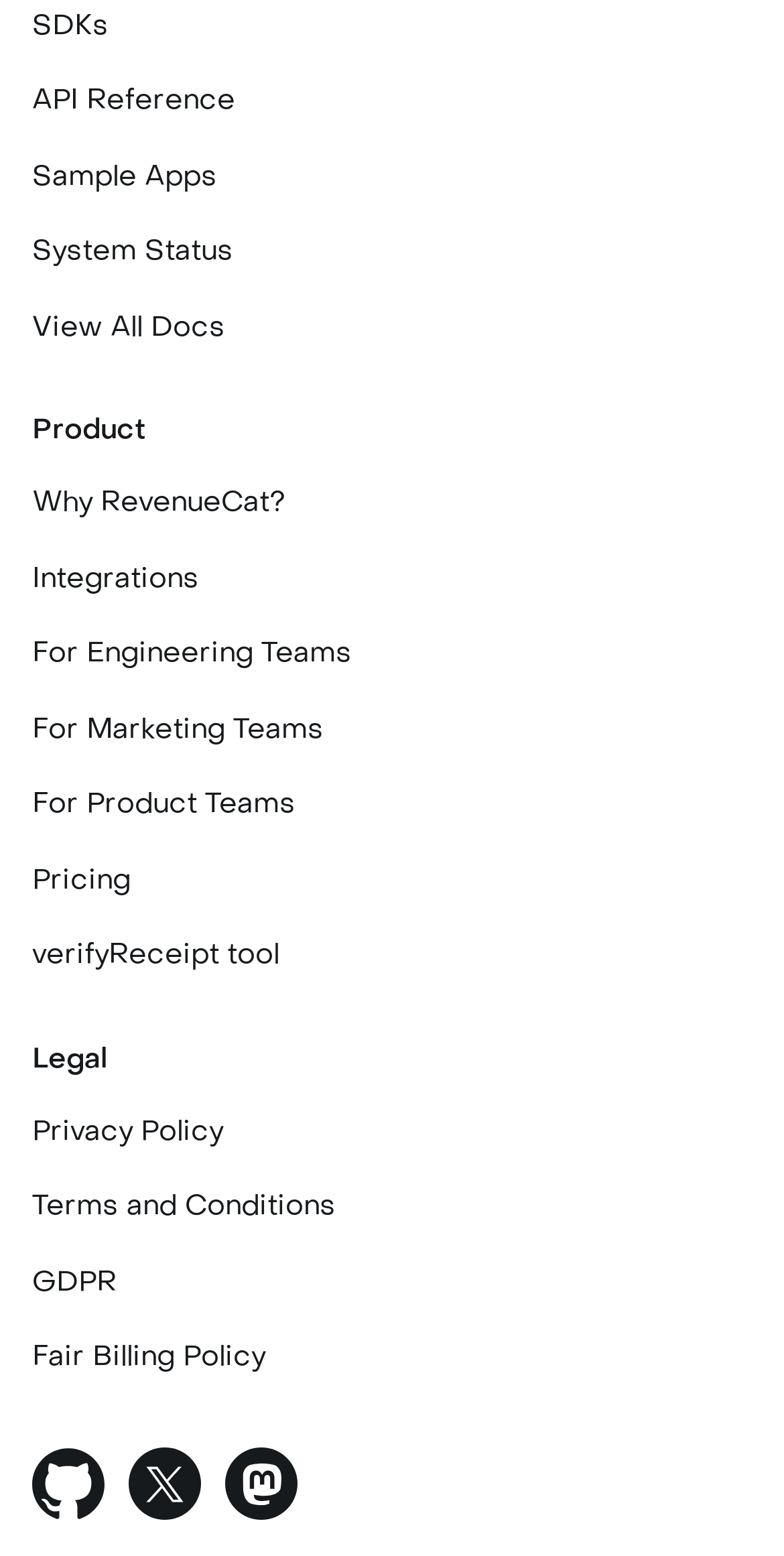Refer to the image and provide a thorough answer to this question:
How many links are there under the 'Legal' heading?

I counted the number of links under the 'Legal' heading, which are Privacy Policy, Terms and Conditions, GDPR, and Fair Billing Policy, so there are 4 links under the 'Legal' heading.